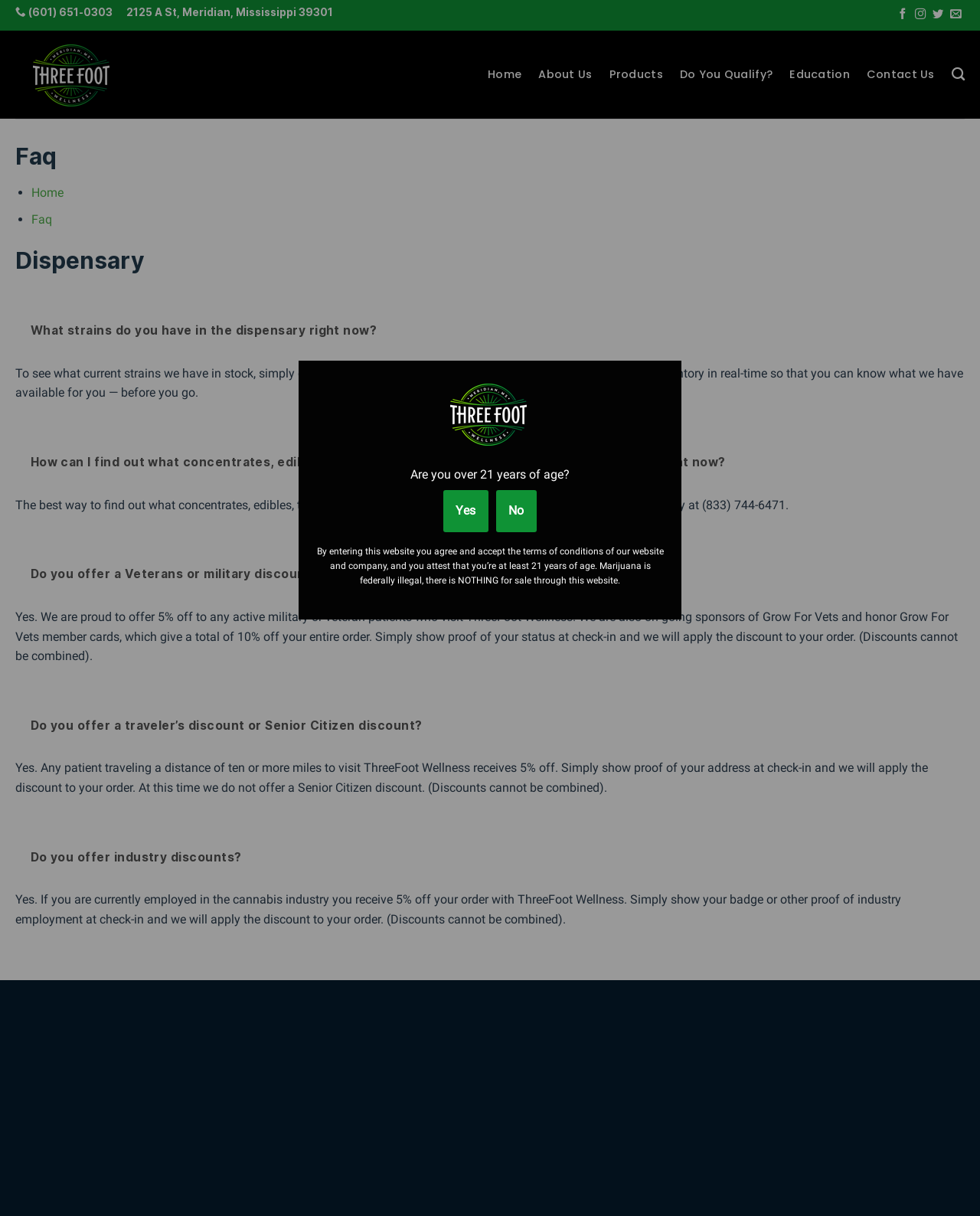Please provide a short answer using a single word or phrase for the question:
Is there a search function on the website?

Yes